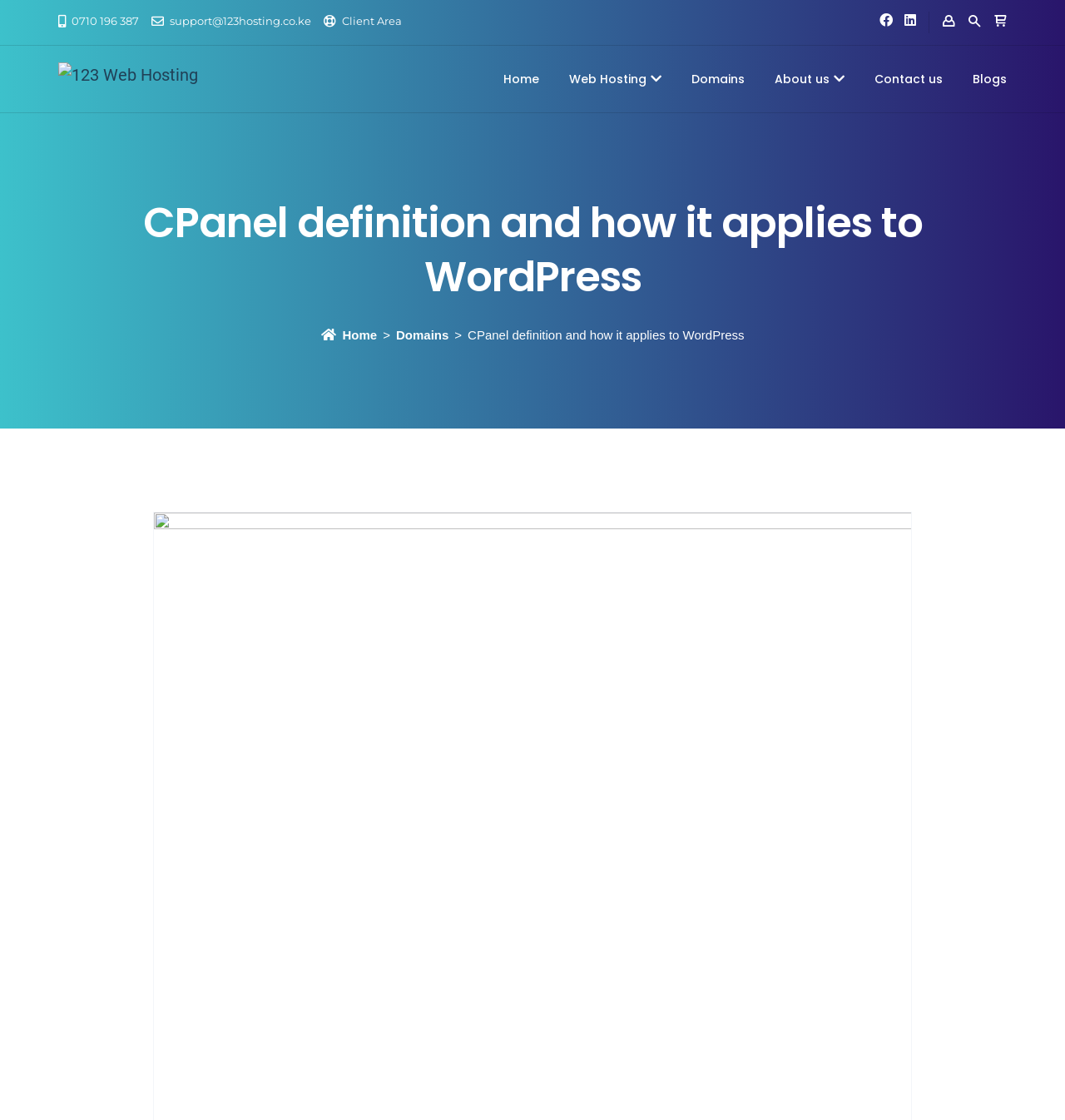Can you find the bounding box coordinates for the element to click on to achieve the instruction: "visit client area"?

[0.321, 0.013, 0.377, 0.025]